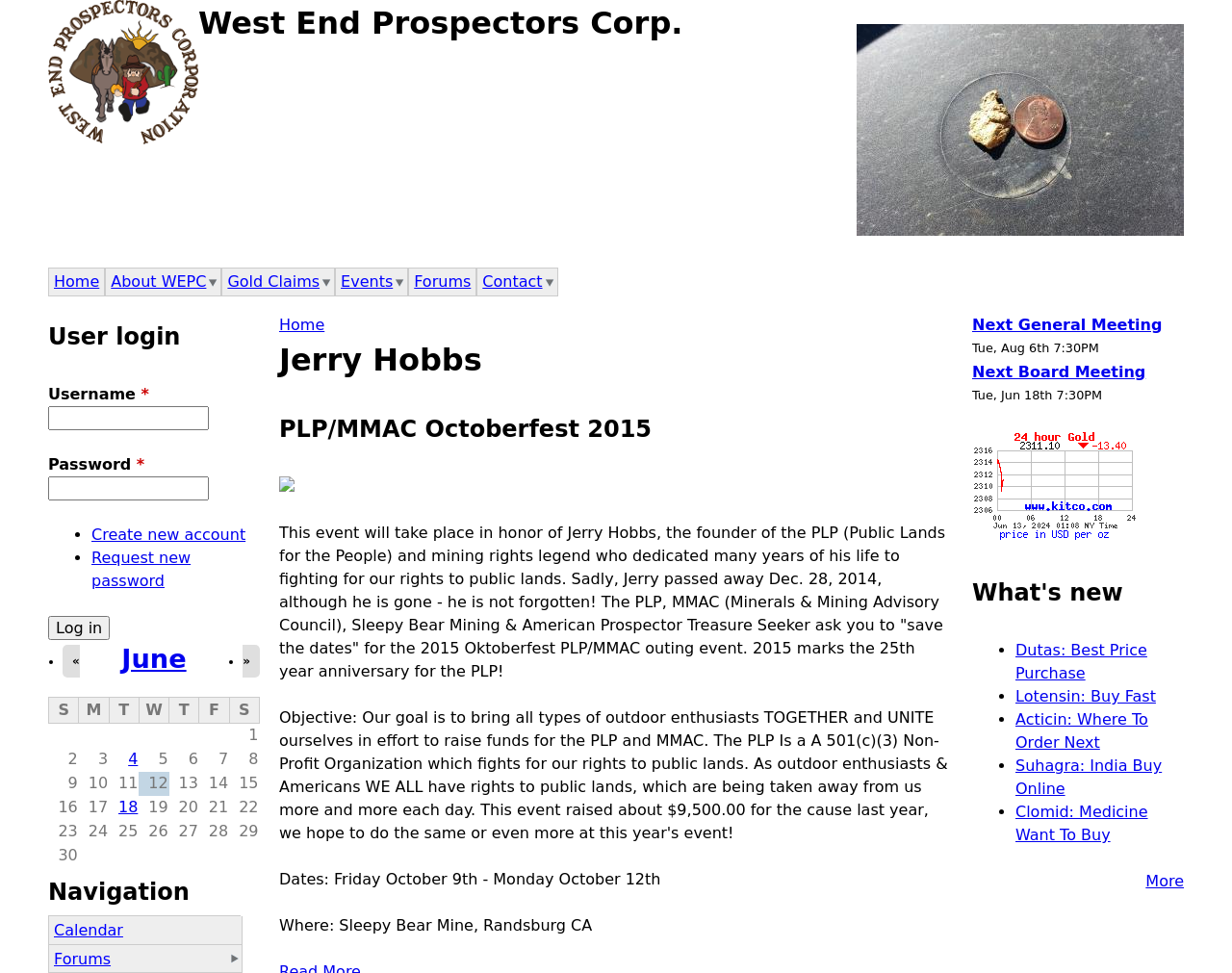What is the name of the organization that Jerry Hobbs founded?
Your answer should be a single word or phrase derived from the screenshot.

PLP